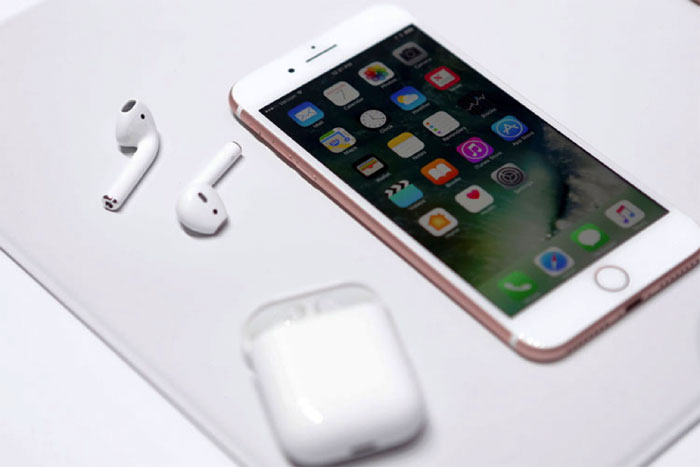Describe every aspect of the image in depth.

The image features a sleek smartphone, possibly an iPhone, displayed on a minimalist surface, complemented by a pair of wireless earbuds and their charging case. The smartphone's screen showcases an array of colorful app icons, indicating its usage for various functions such as communication, entertainment, and organization. The wireless earbuds, known for their convenience and portability, are positioned thoughtfully beside the phone, suggesting a modern, tech-savvy lifestyle. This composition highlights the integration of technology into daily life, particularly for parents seeking effective ways to monitor and engage with their children's digital activities. The overall aesthetic emphasizes simplicity and functionality, resonating with the contemporary demand for seamless connectivity and safety in today's fast-paced environment.